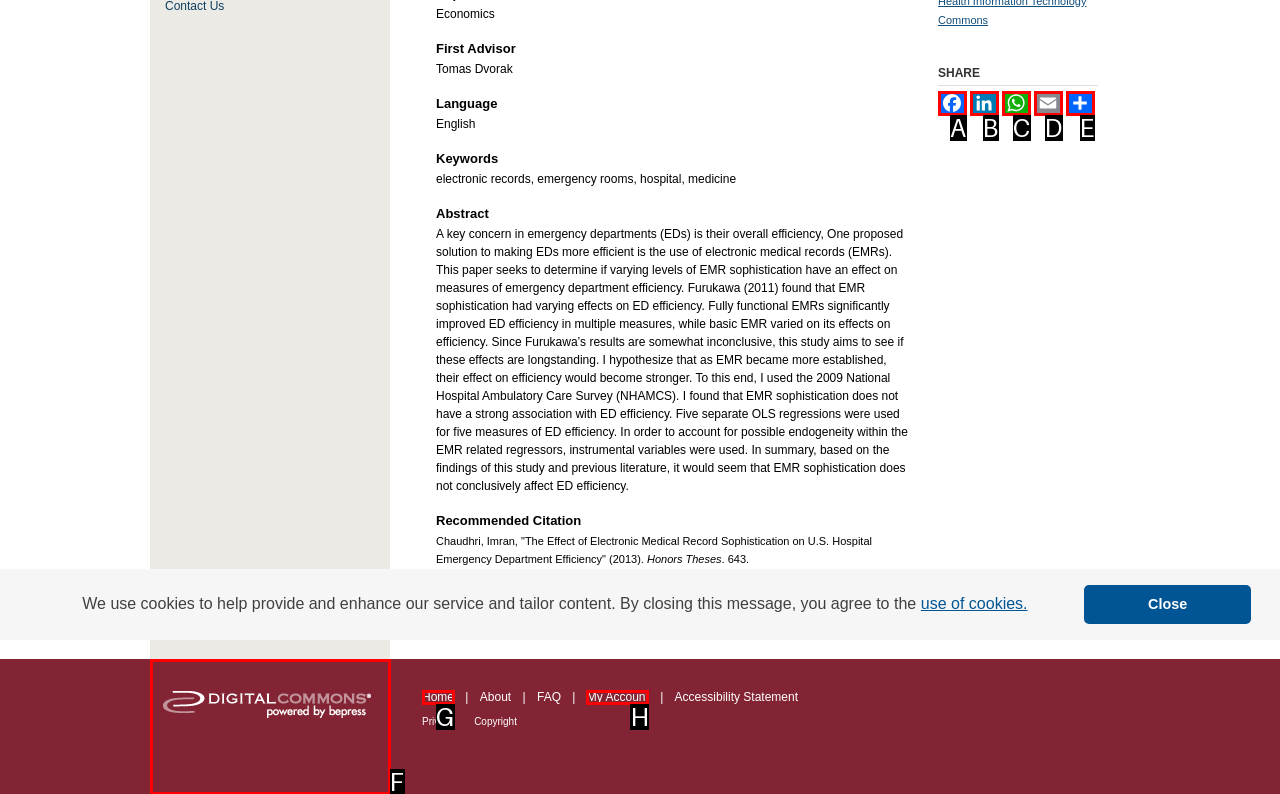Determine the HTML element that best aligns with the description: Elsevier - Digital Commons
Answer with the appropriate letter from the listed options.

F